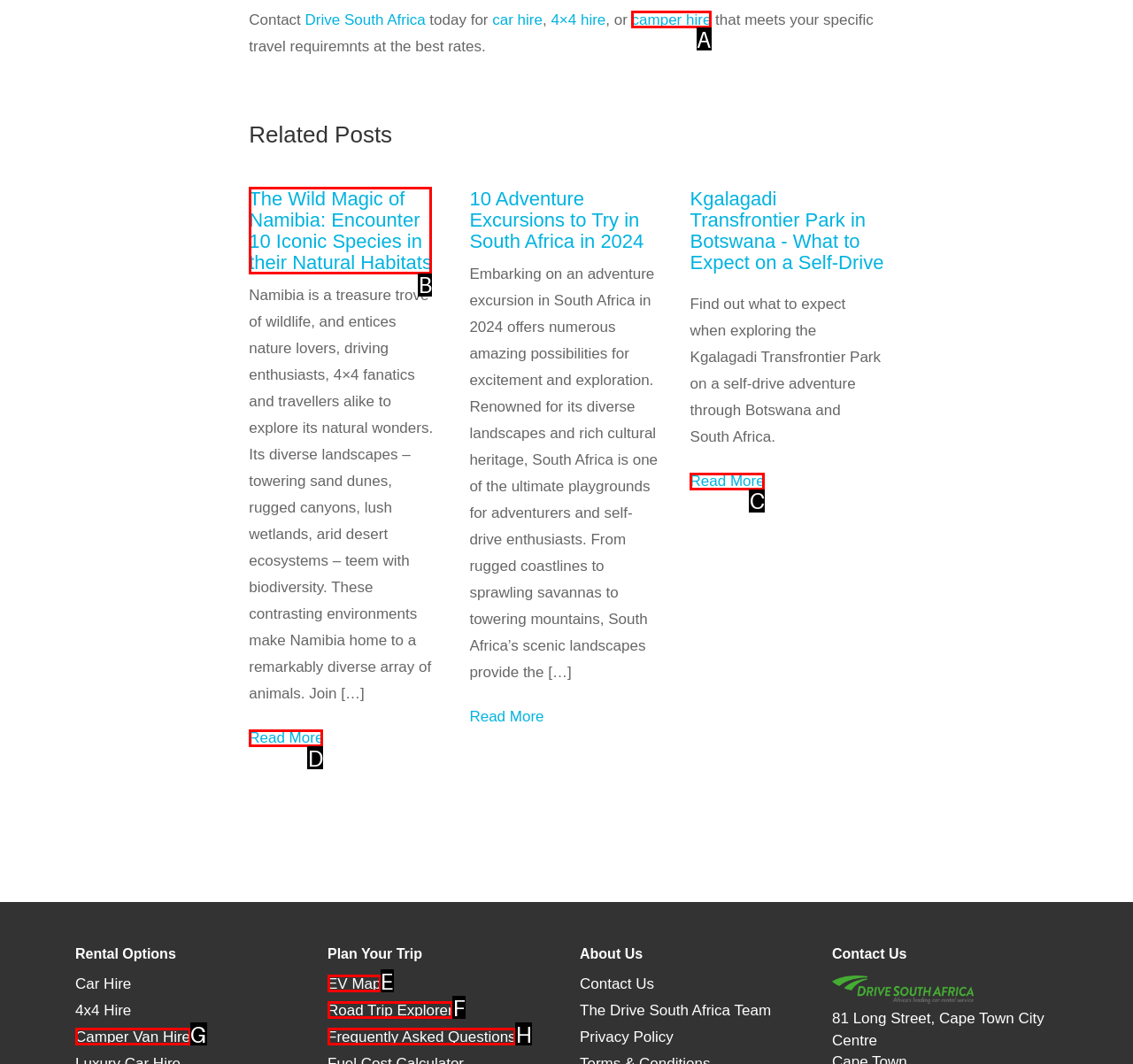Which HTML element should be clicked to fulfill the following task: Read more about 'The Wild Magic of Namibia'?
Reply with the letter of the appropriate option from the choices given.

D